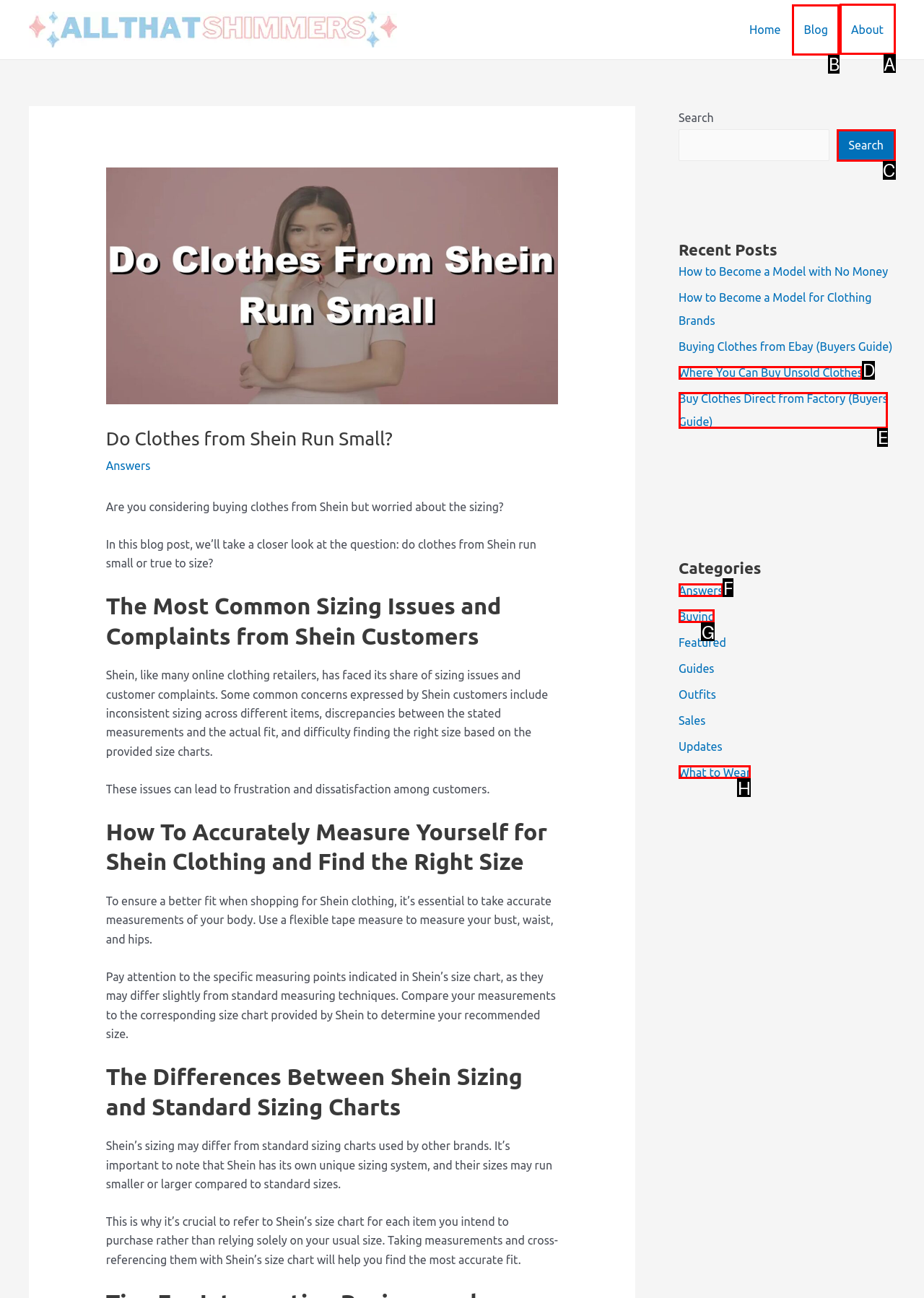Choose the letter of the option you need to click to Click on the 'About' link. Answer with the letter only.

A